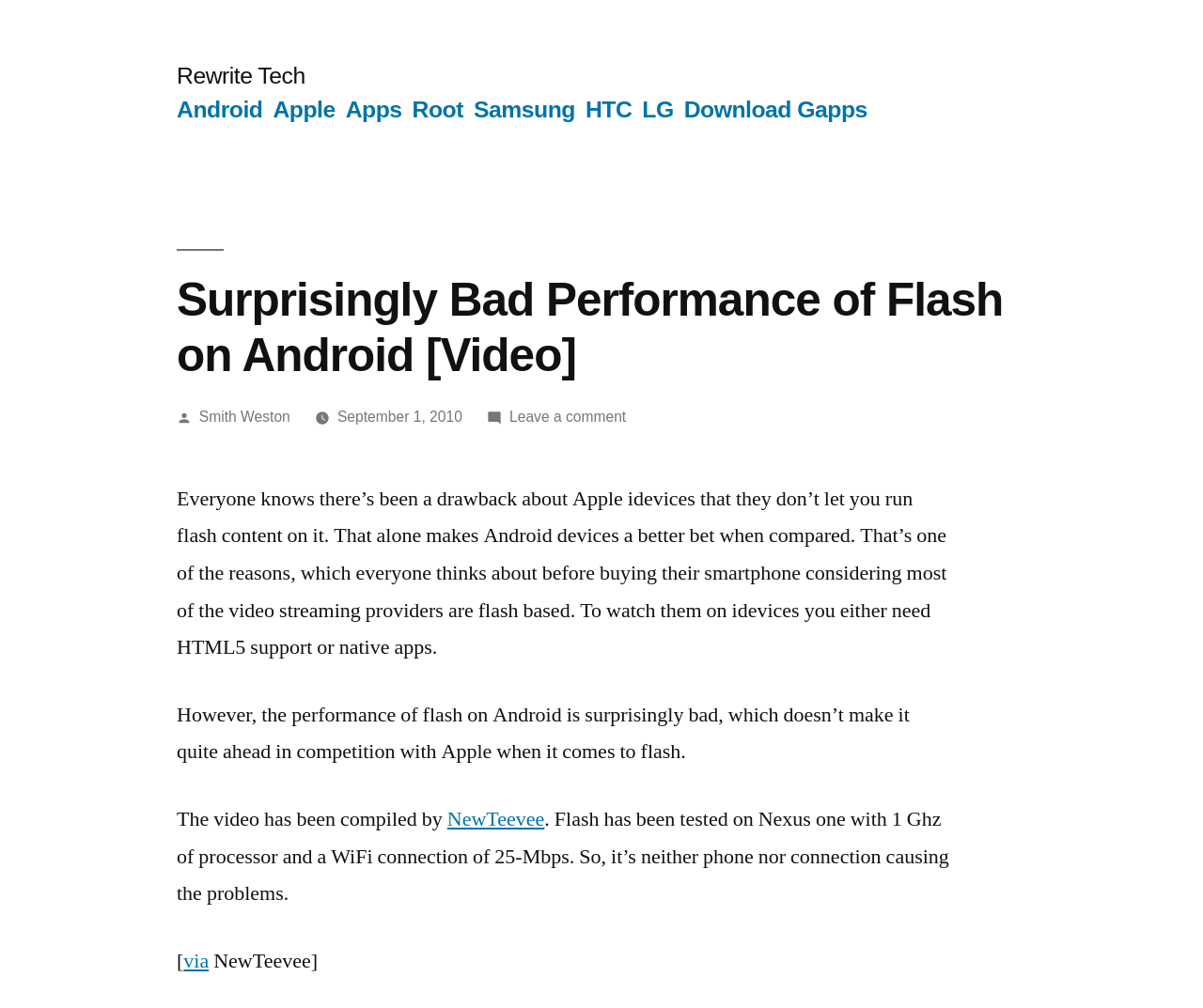Using the given element description, provide the bounding box coordinates (top-left x, top-left y, bottom-right x, bottom-right y) for the corresponding UI element in the screenshot: September 1, 2010

[0.28, 0.405, 0.384, 0.421]